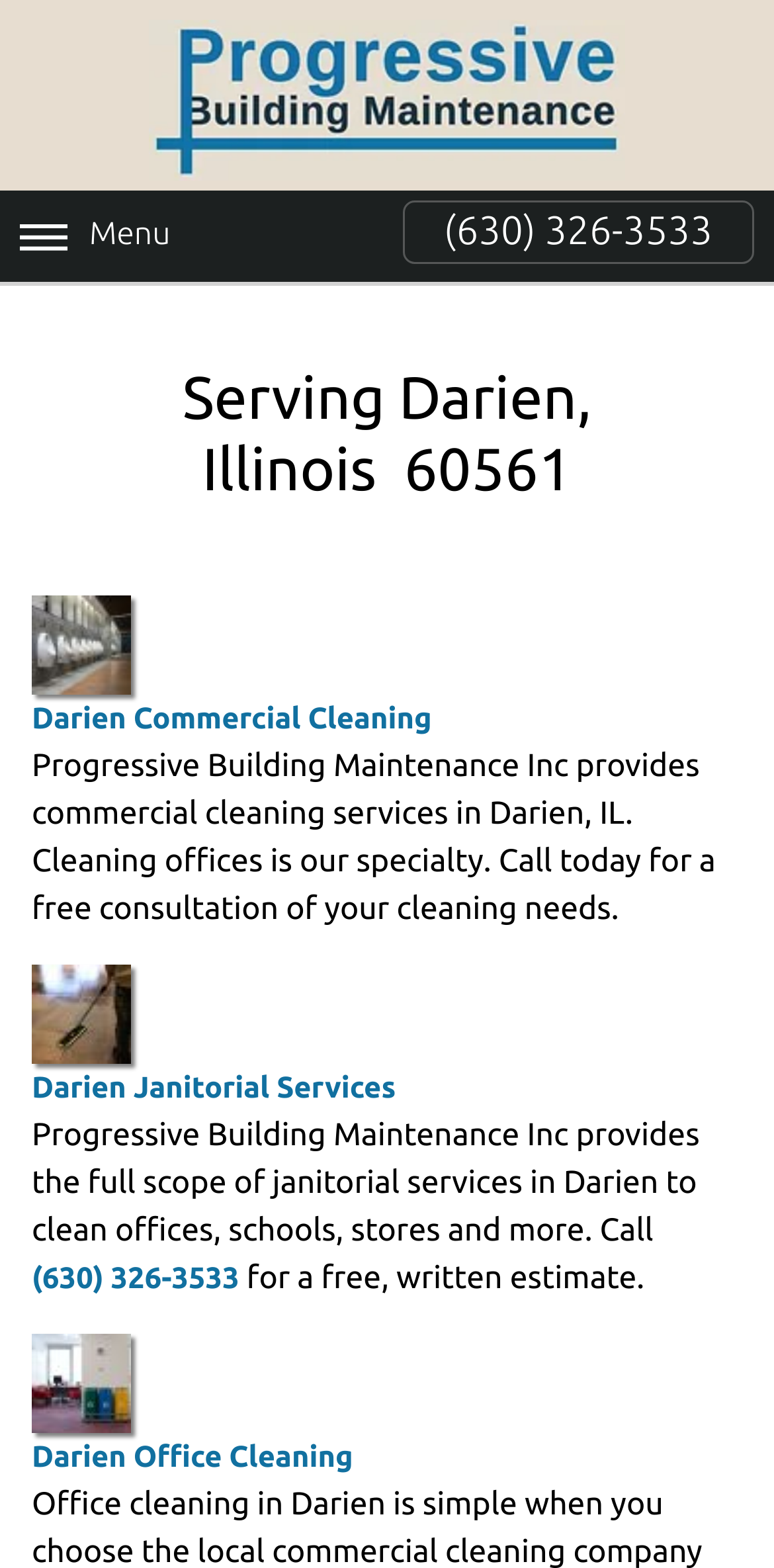What services does the company provide?
From the details in the image, answer the question comprehensively.

The company provides commercial cleaning services, which is obtained from the static text element that says 'Progressive Building Maintenance Inc provides commercial cleaning services in Darien, IL. Cleaning offices is our specialty.'.